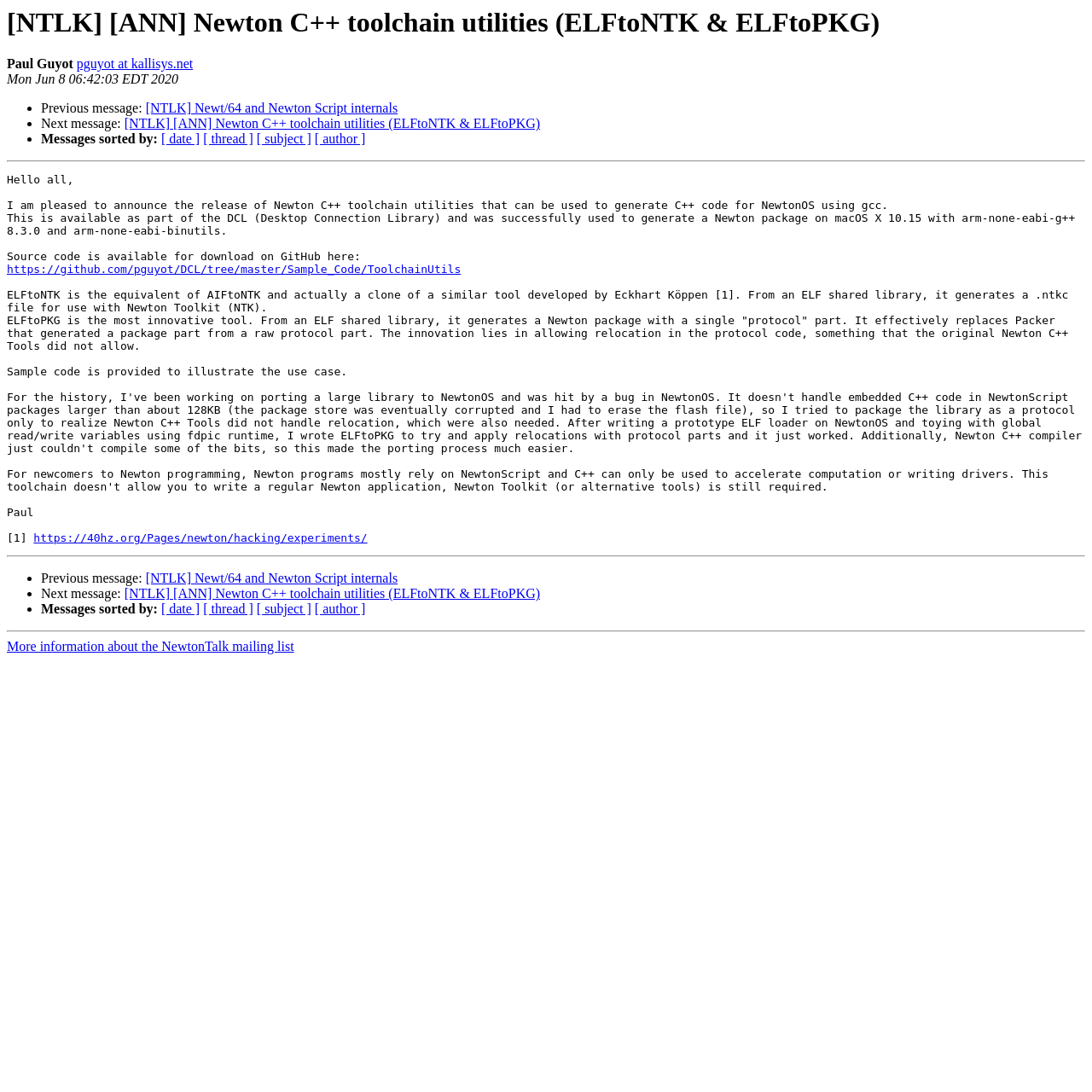Given the element description https://github.com/pguyot/DCL/tree/master/Sample_Code/ToolchainUtils, identify the bounding box coordinates for the UI element on the webpage screenshot. The format should be (top-left x, top-left y, bottom-right x, bottom-right y), with values between 0 and 1.

[0.006, 0.241, 0.422, 0.253]